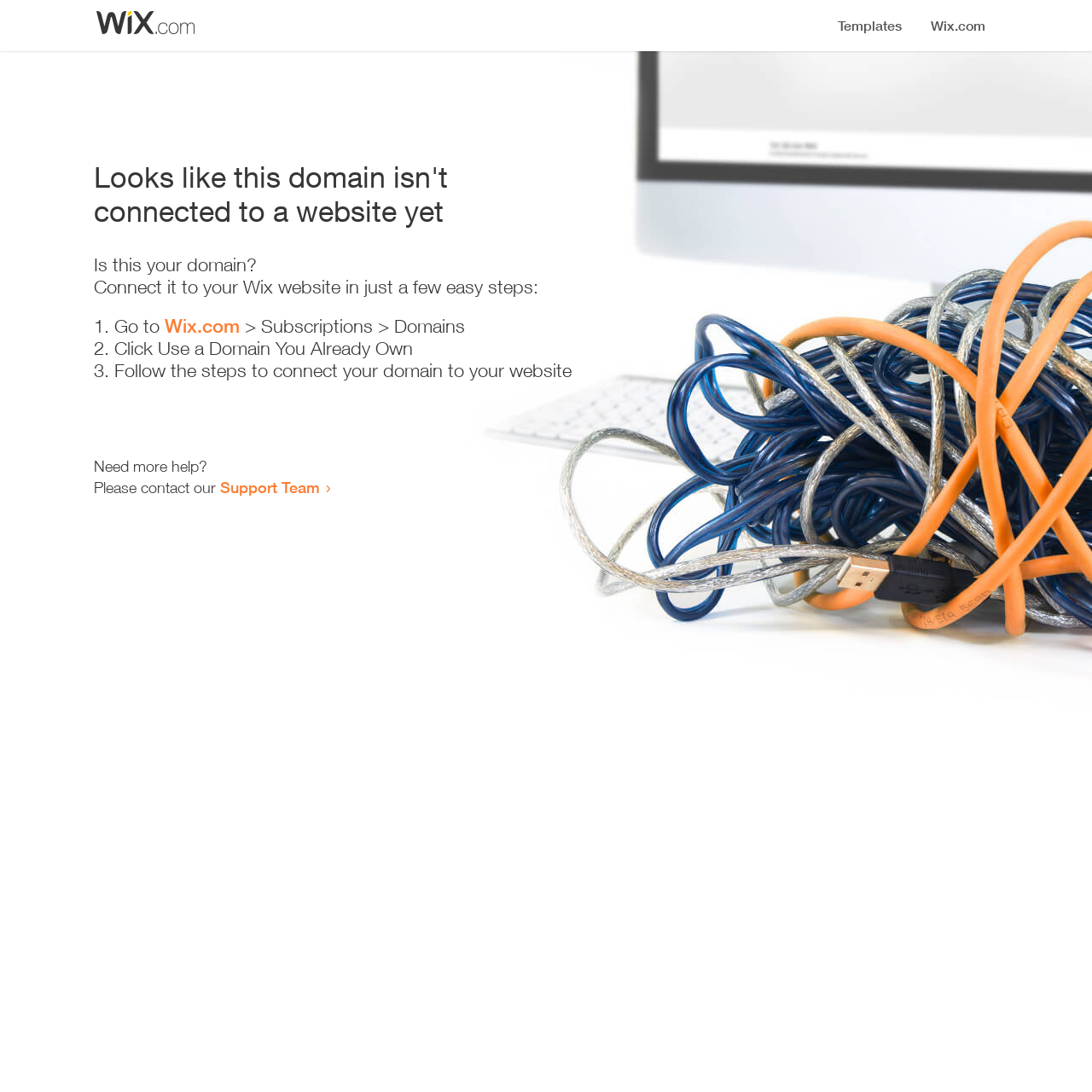Where can I get more help?
Please answer using one word or phrase, based on the screenshot.

Support Team